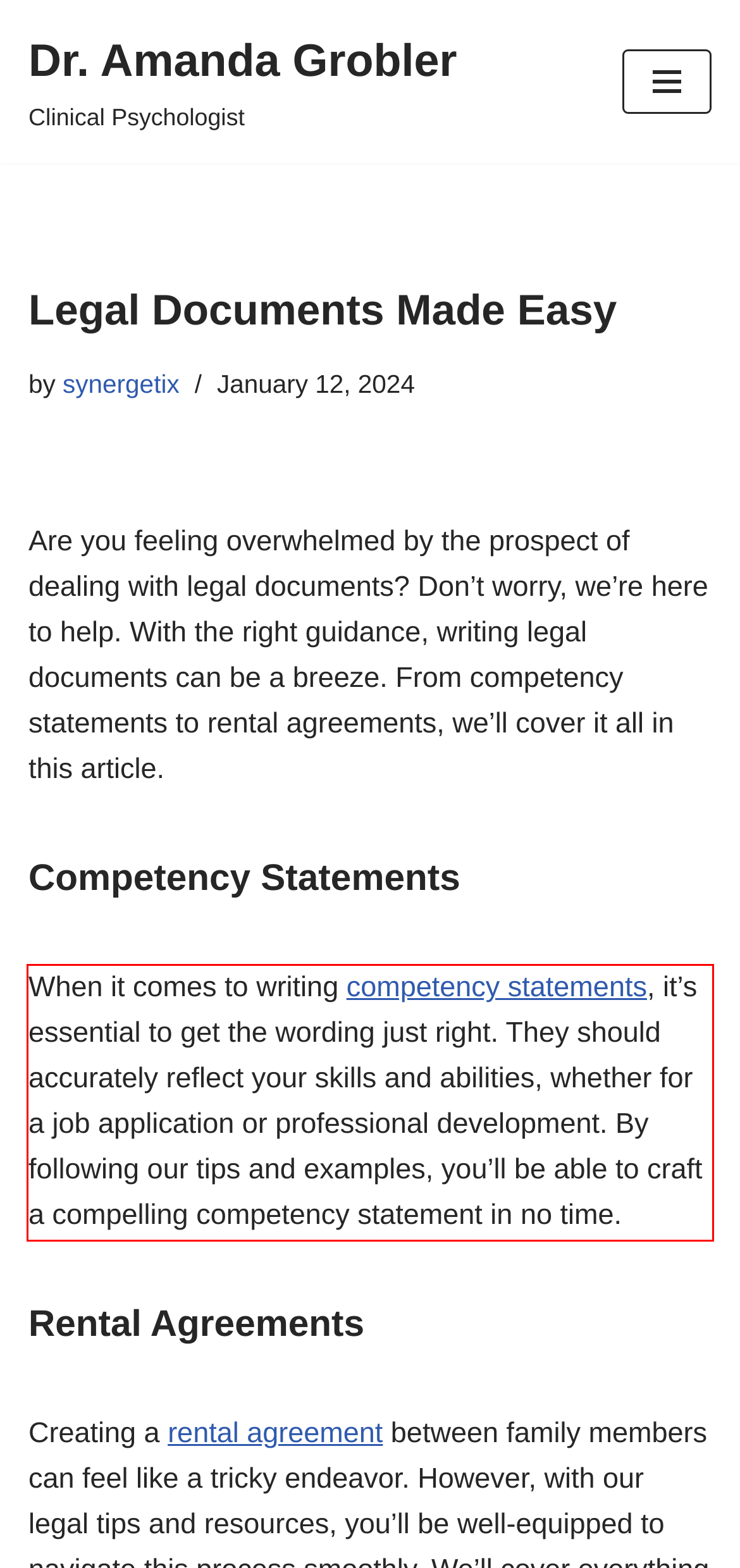Please take the screenshot of the webpage, find the red bounding box, and generate the text content that is within this red bounding box.

When it comes to writing competency statements, it’s essential to get the wording just right. They should accurately reflect your skills and abilities, whether for a job application or professional development. By following our tips and examples, you’ll be able to craft a compelling competency statement in no time.